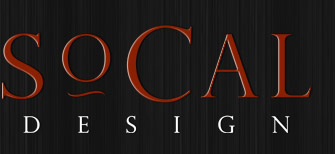Offer a detailed explanation of the image.

The image features the logo of "SoCal Design," characterized by its elegant typography. The name "SoCal" is presented in bold, flowing letters, with the "S" and "C" artistically emphasized, while the word "DESIGN" is rendered in a more straightforward, uppercase style. The overall color palette includes a rich, warm orange for "SoCal" against a contrasting dark backdrop that enhances the logo's sophistication and modernity. This branding conveys a sense of professionalism and creativity, aligning with the company's focus on design and remodeling services in Southern California.